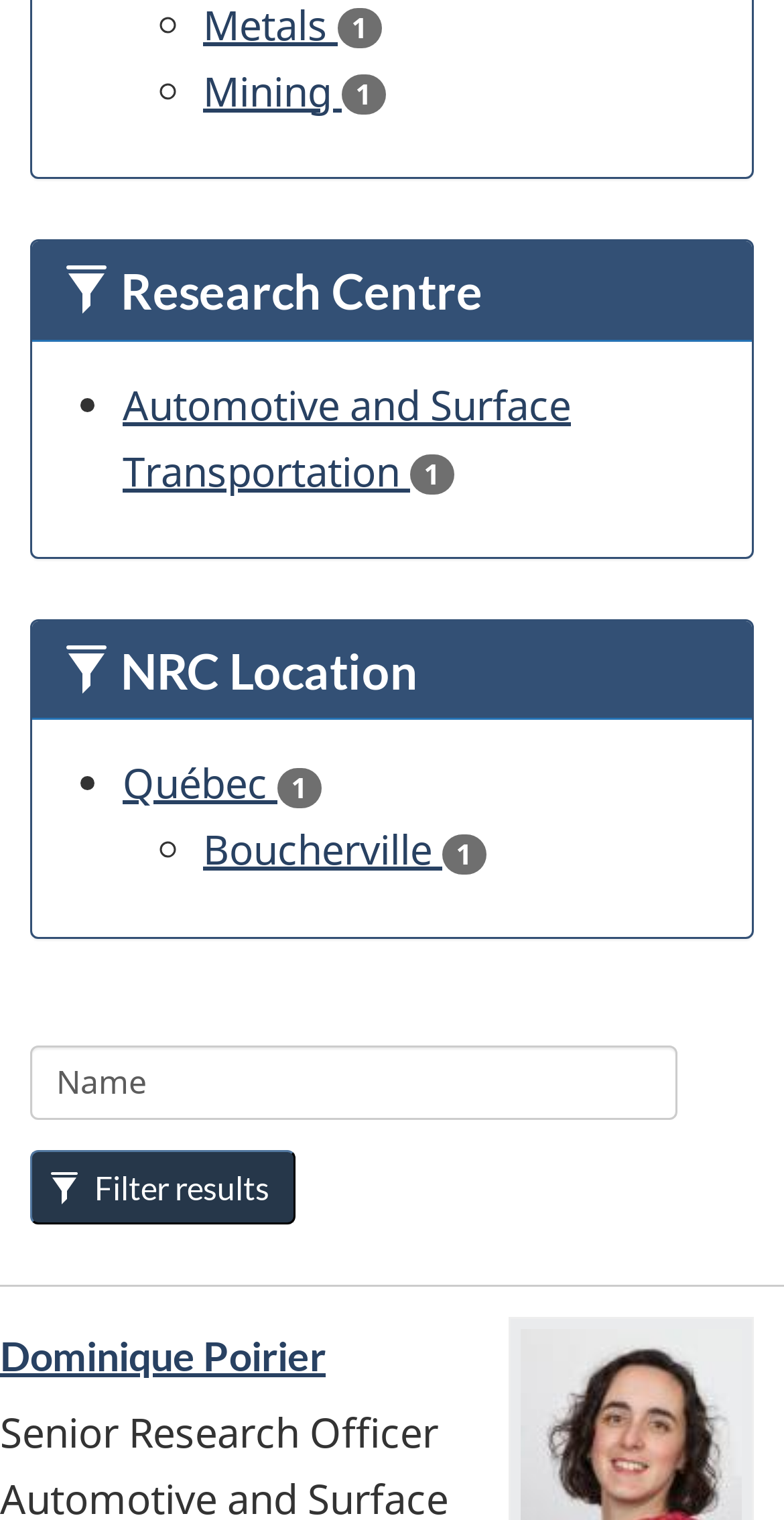Please provide a short answer using a single word or phrase for the question:
What is the location of the NRC?

Québec